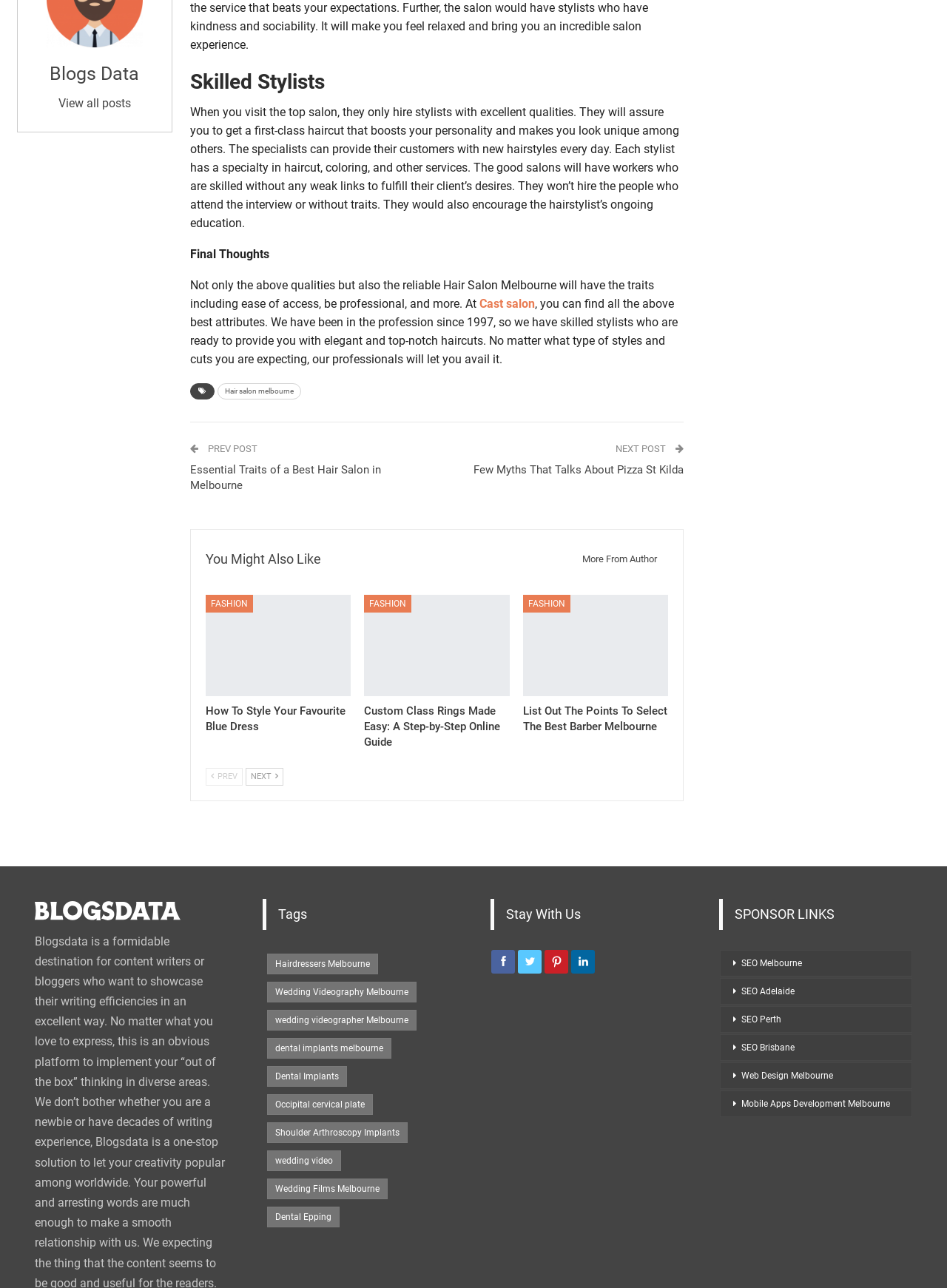From the given element description: "wedding video", find the bounding box for the UI element. Provide the coordinates as four float numbers between 0 and 1, in the order [left, top, right, bottom].

[0.282, 0.893, 0.36, 0.909]